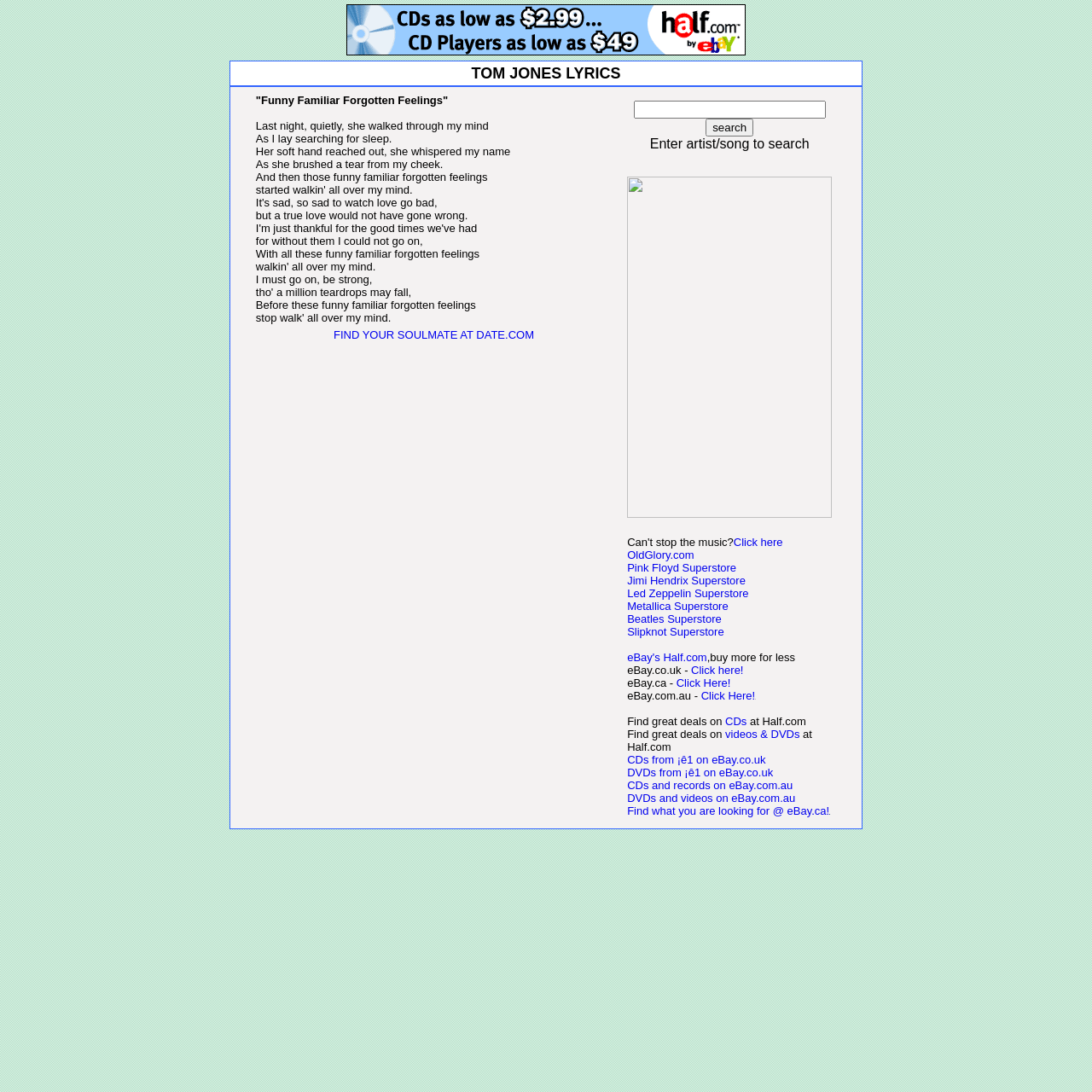Find the bounding box coordinates for the area that must be clicked to perform this action: "Click to stop the music".

[0.672, 0.491, 0.717, 0.502]